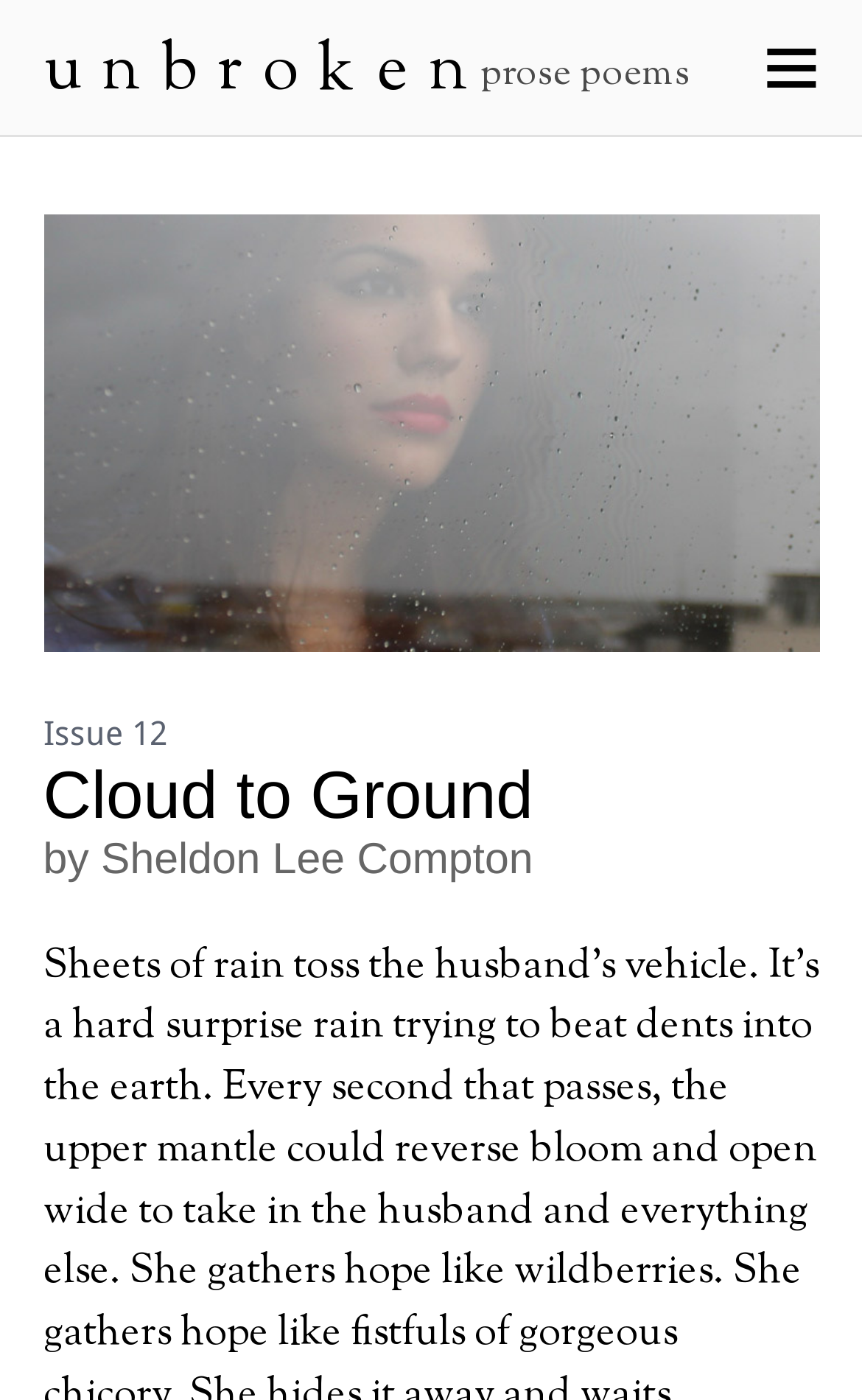What is the author of the prose poem?
Provide a detailed and extensive answer to the question.

I inferred the author's name from the heading 'Cloud to Ground by Sheldon Lee Compton' which is located at the top of the webpage, indicating that Sheldon Lee Compton is the author of the prose poem.